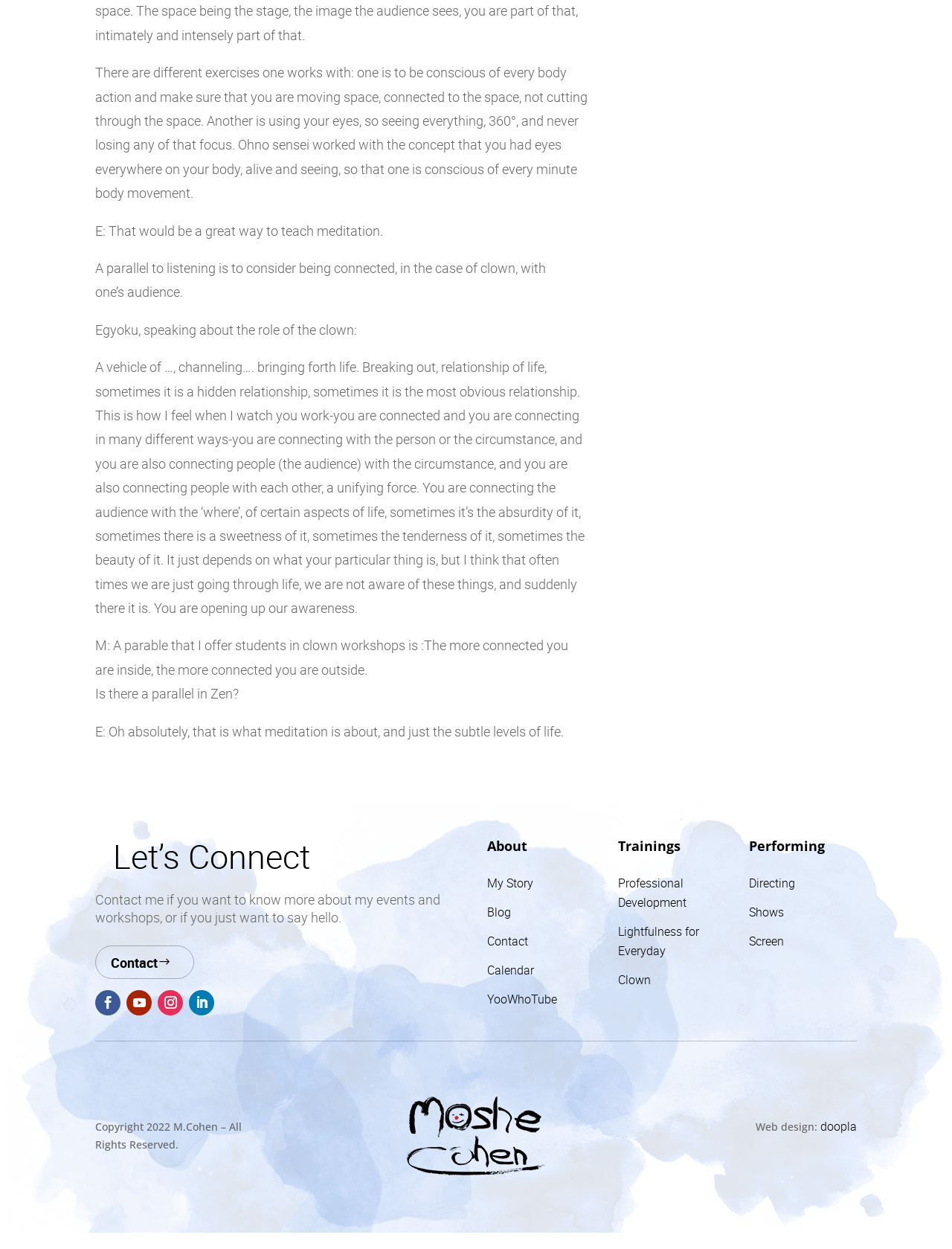Respond to the question with just a single word or phrase: 
What is the author's profession?

Clown and meditation teacher